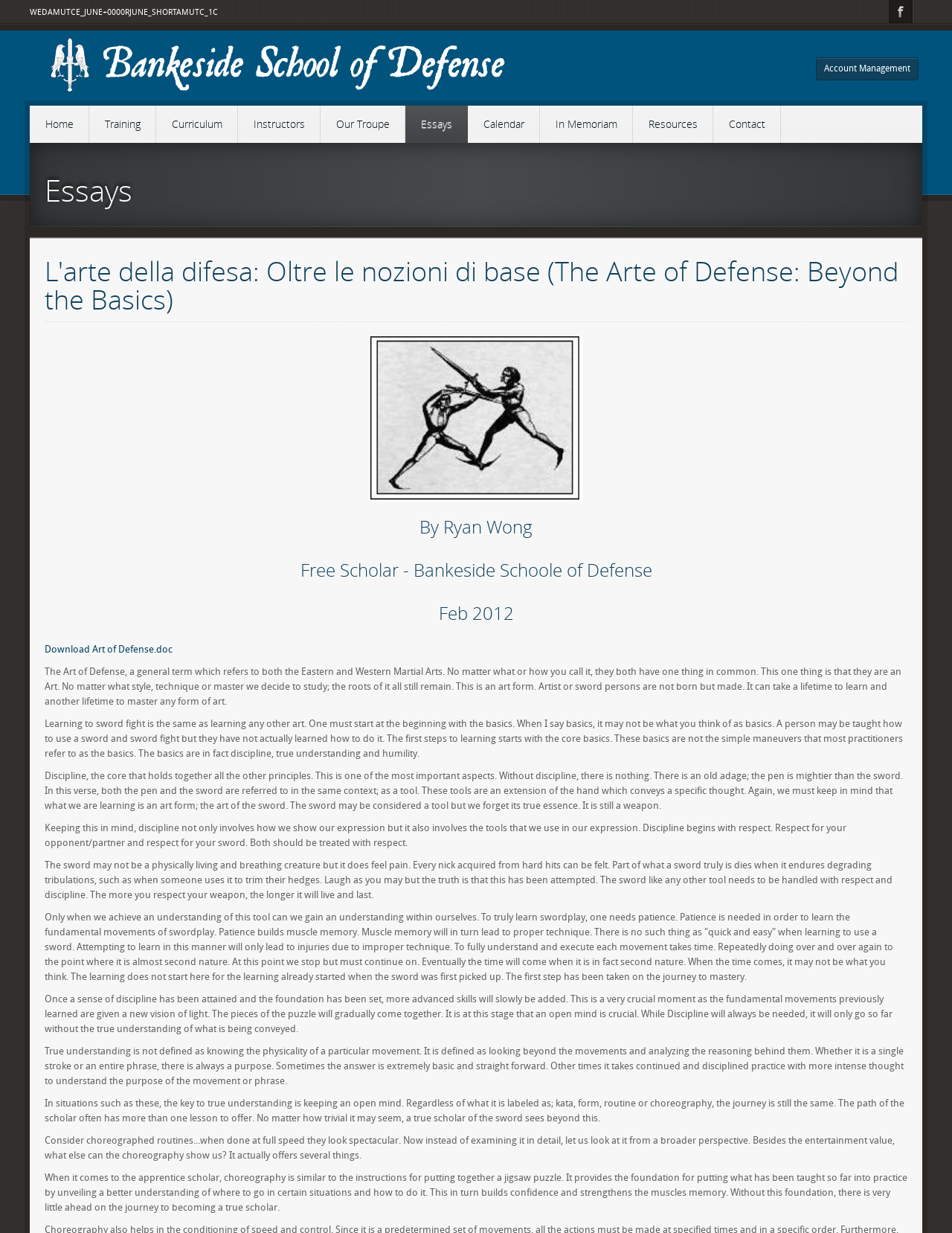What is the author of the essay?
Use the information from the image to give a detailed answer to the question.

The author of the essay is mentioned in the heading 'By Ryan Wong' which is located below the title 'L'arte della difesa: Oltre le nozioni di base (The Arte of Defense: Beyond the Basics)'.